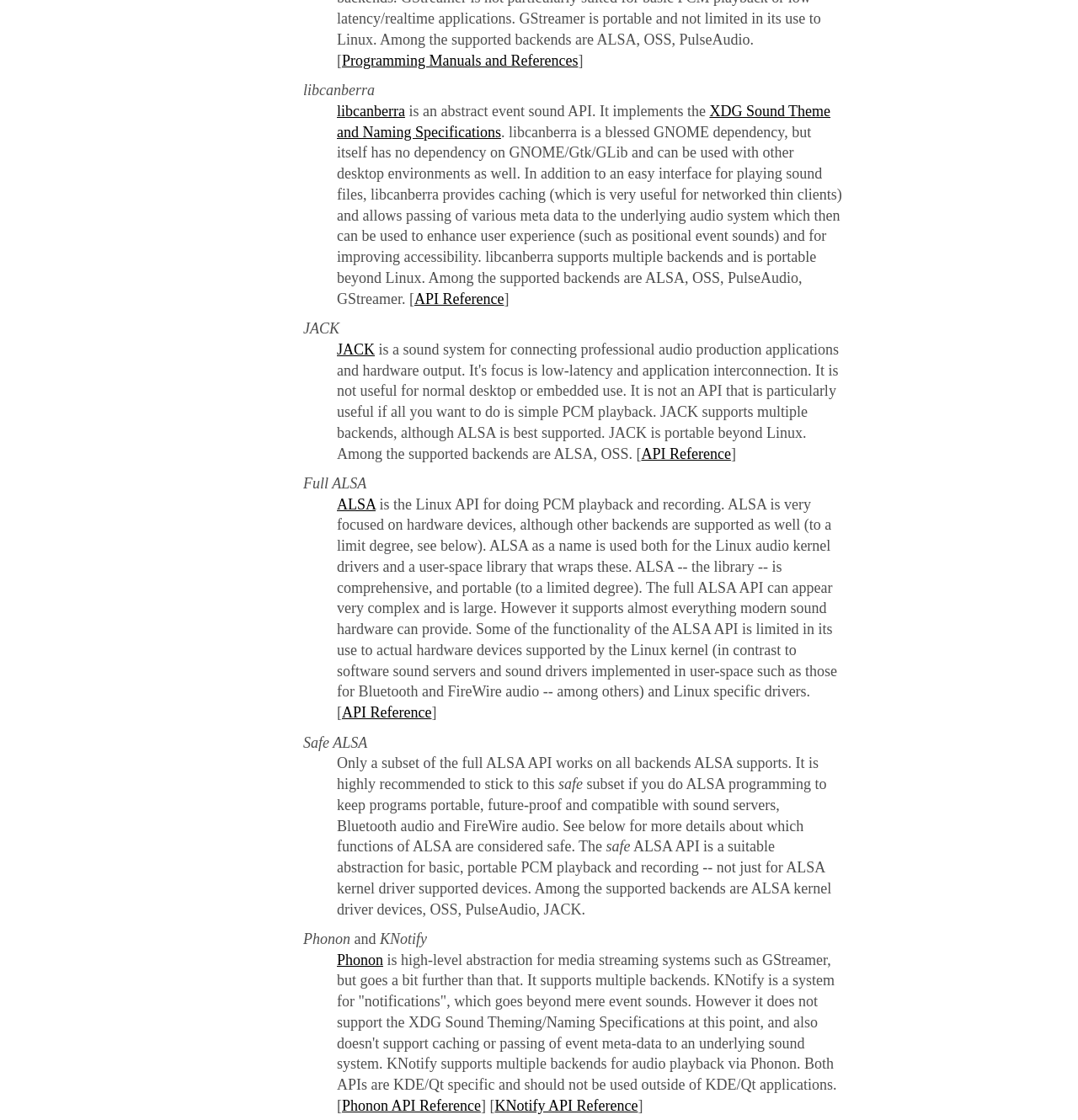Extract the bounding box coordinates for the HTML element that matches this description: "Programming Manuals and References". The coordinates should be four float numbers between 0 and 1, i.e., [left, top, right, bottom].

[0.317, 0.046, 0.536, 0.061]